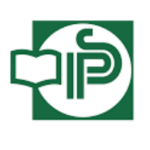What is the role of ORIC in the University of Turbat?
Answer with a single word or phrase by referring to the visual content.

fostering collaboration